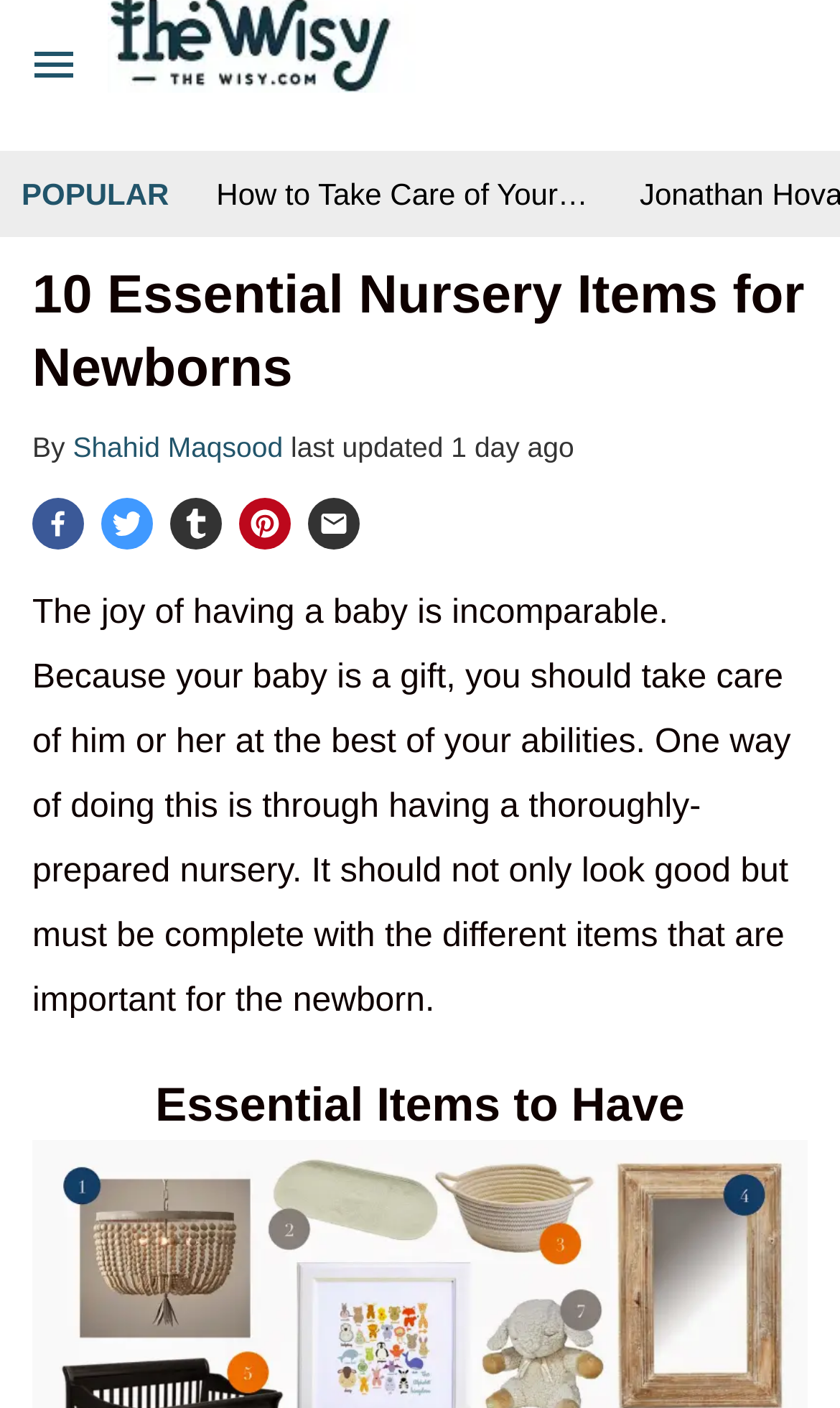Locate the bounding box coordinates of the area that needs to be clicked to fulfill the following instruction: "Read the related article about taking care of a wild silk dress". The coordinates should be in the format of four float numbers between 0 and 1, namely [left, top, right, bottom].

[0.258, 0.126, 0.7, 0.15]